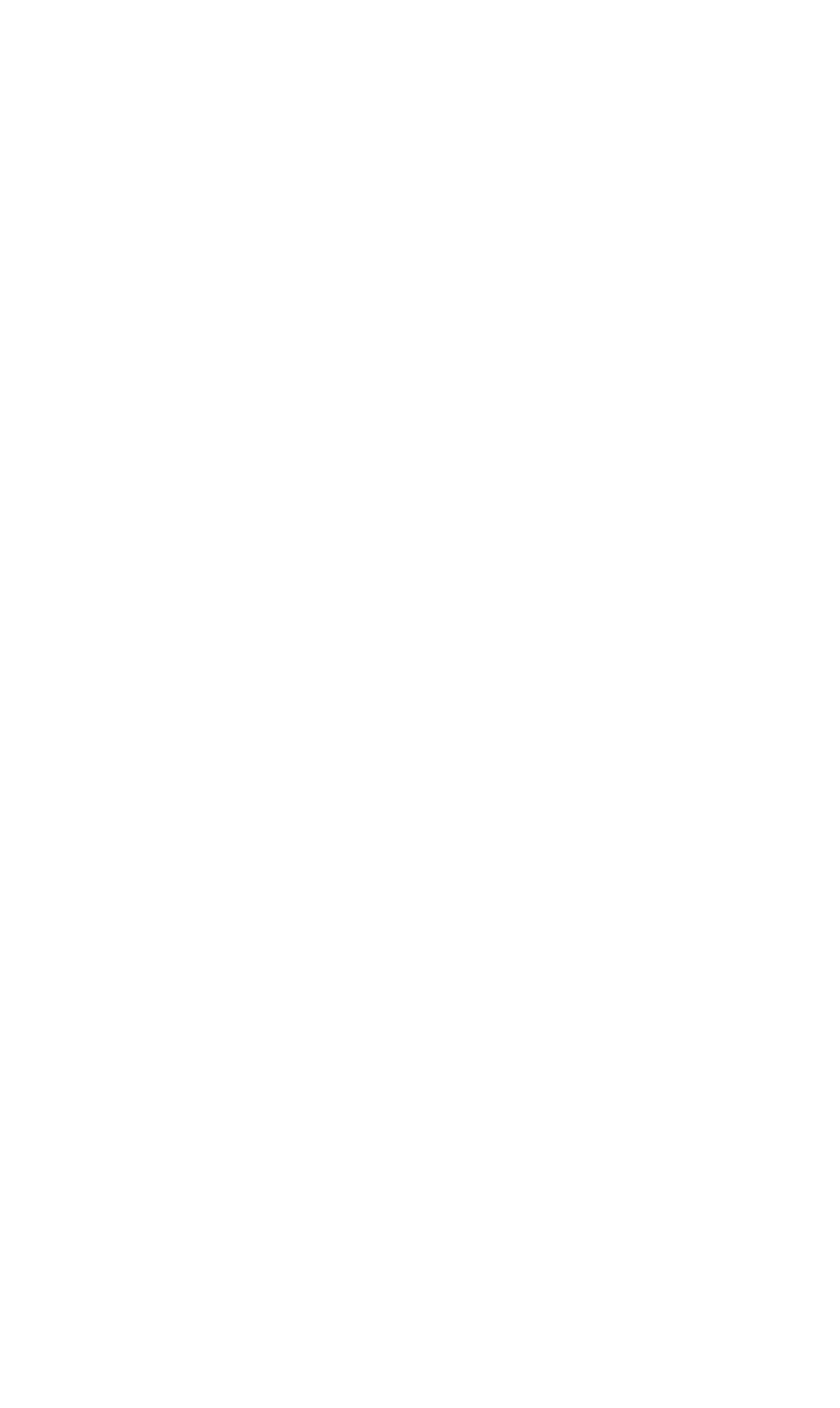What is the phone number to contact?
Based on the screenshot, provide your answer in one word or phrase.

07 5447 3097